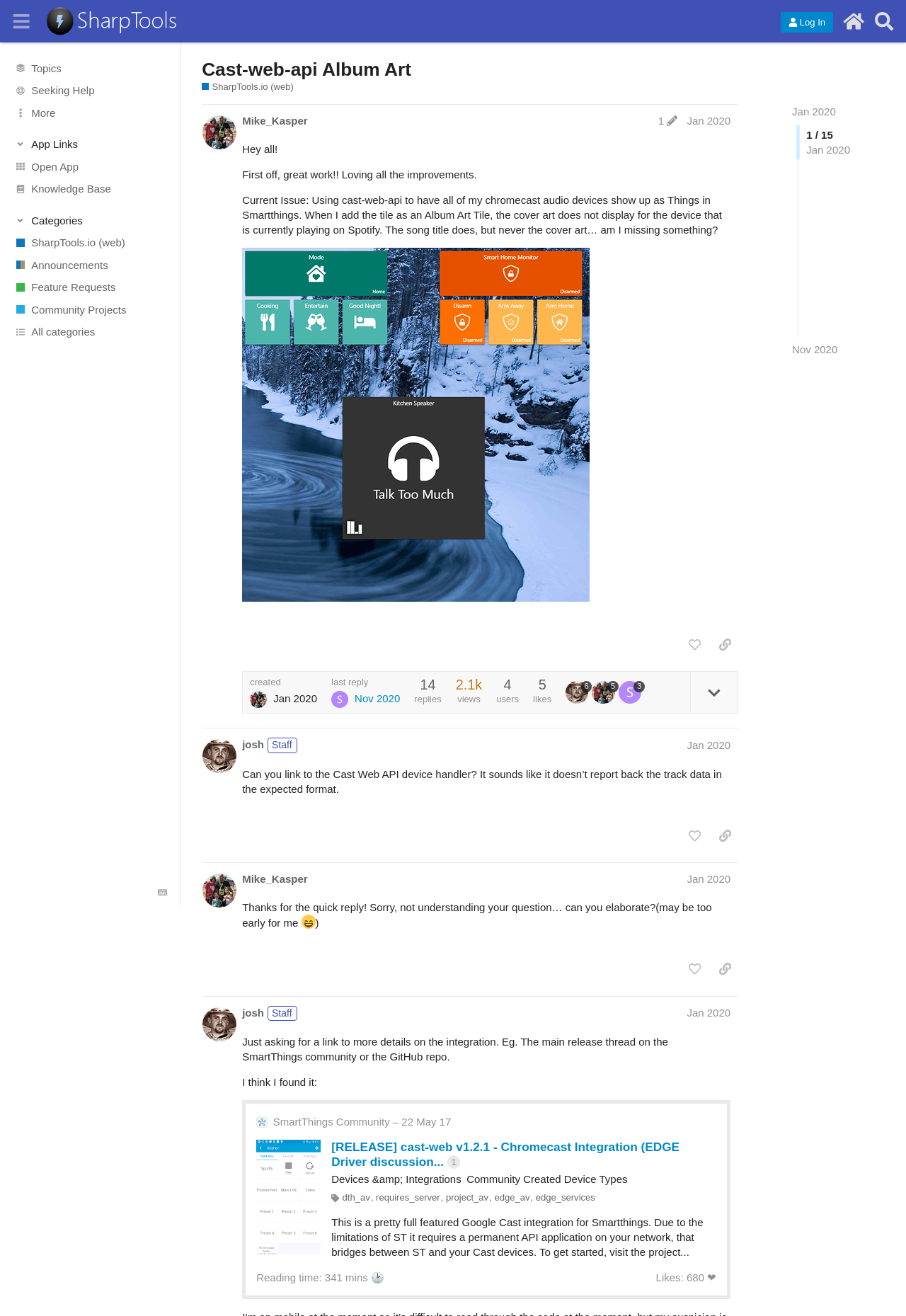What is the category of the discussion topic 'Cast-web-api Album Art'?
Using the visual information, answer the question in a single word or phrase.

Announcements